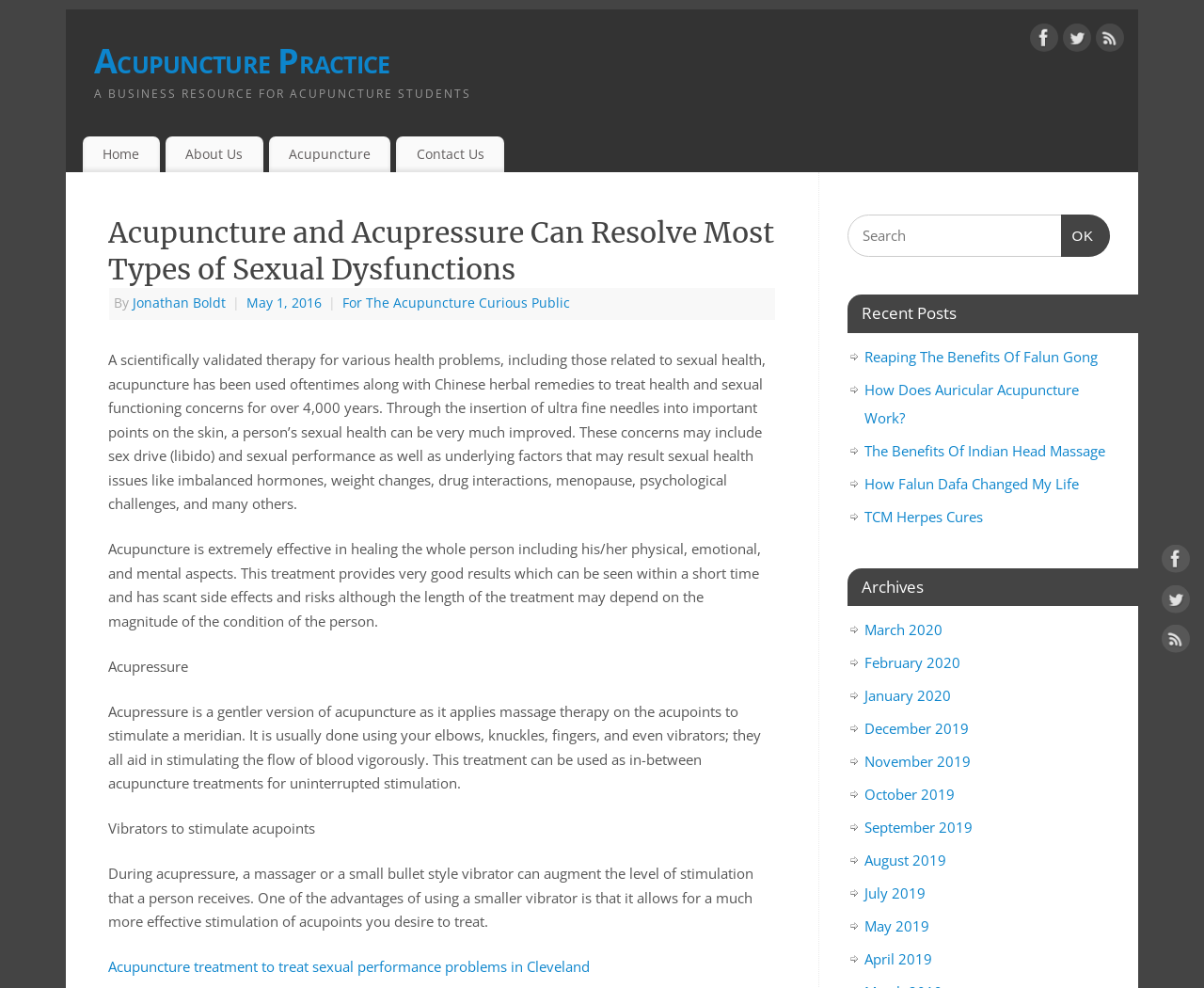Please specify the bounding box coordinates of the clickable region to carry out the following instruction: "Click on the 'Home' link". The coordinates should be four float numbers between 0 and 1, in the format [left, top, right, bottom].

[0.069, 0.138, 0.133, 0.175]